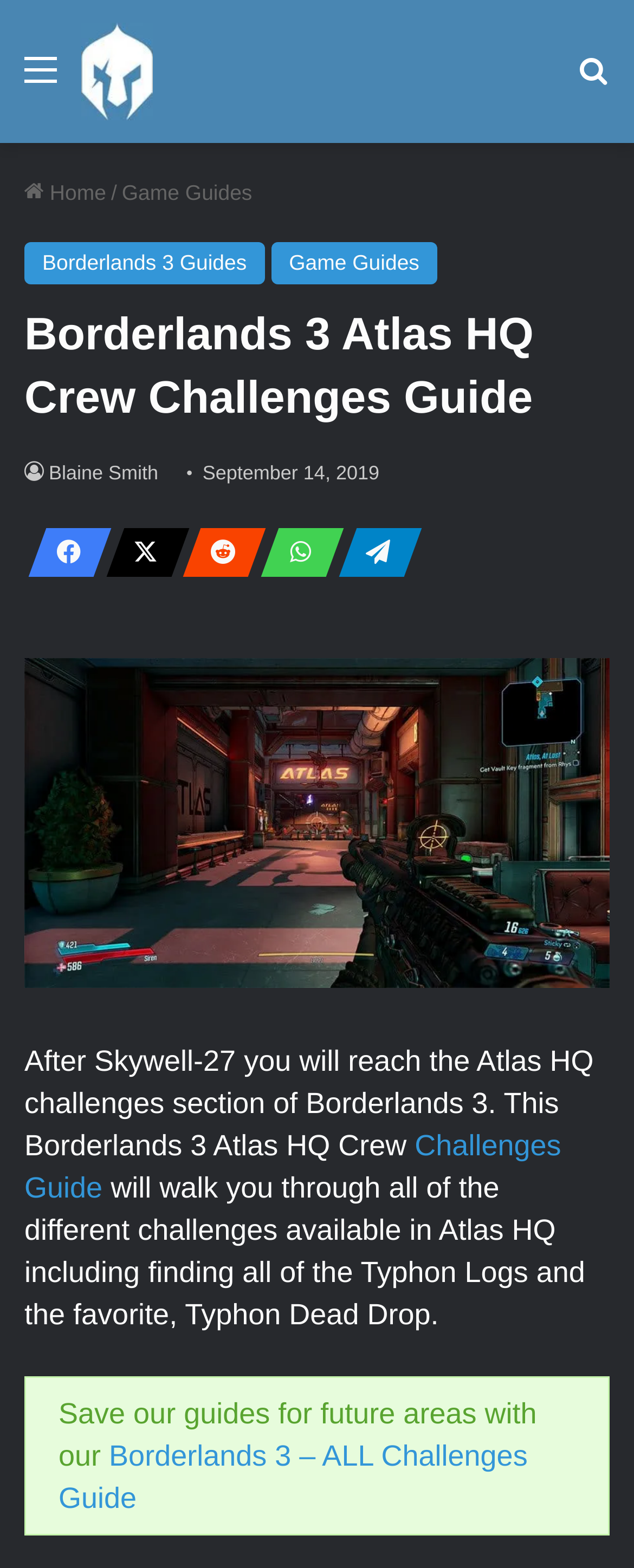Given the element description: "Borderlands 3 Guides", predict the bounding box coordinates of this UI element. The coordinates must be four float numbers between 0 and 1, given as [left, top, right, bottom].

[0.038, 0.154, 0.417, 0.181]